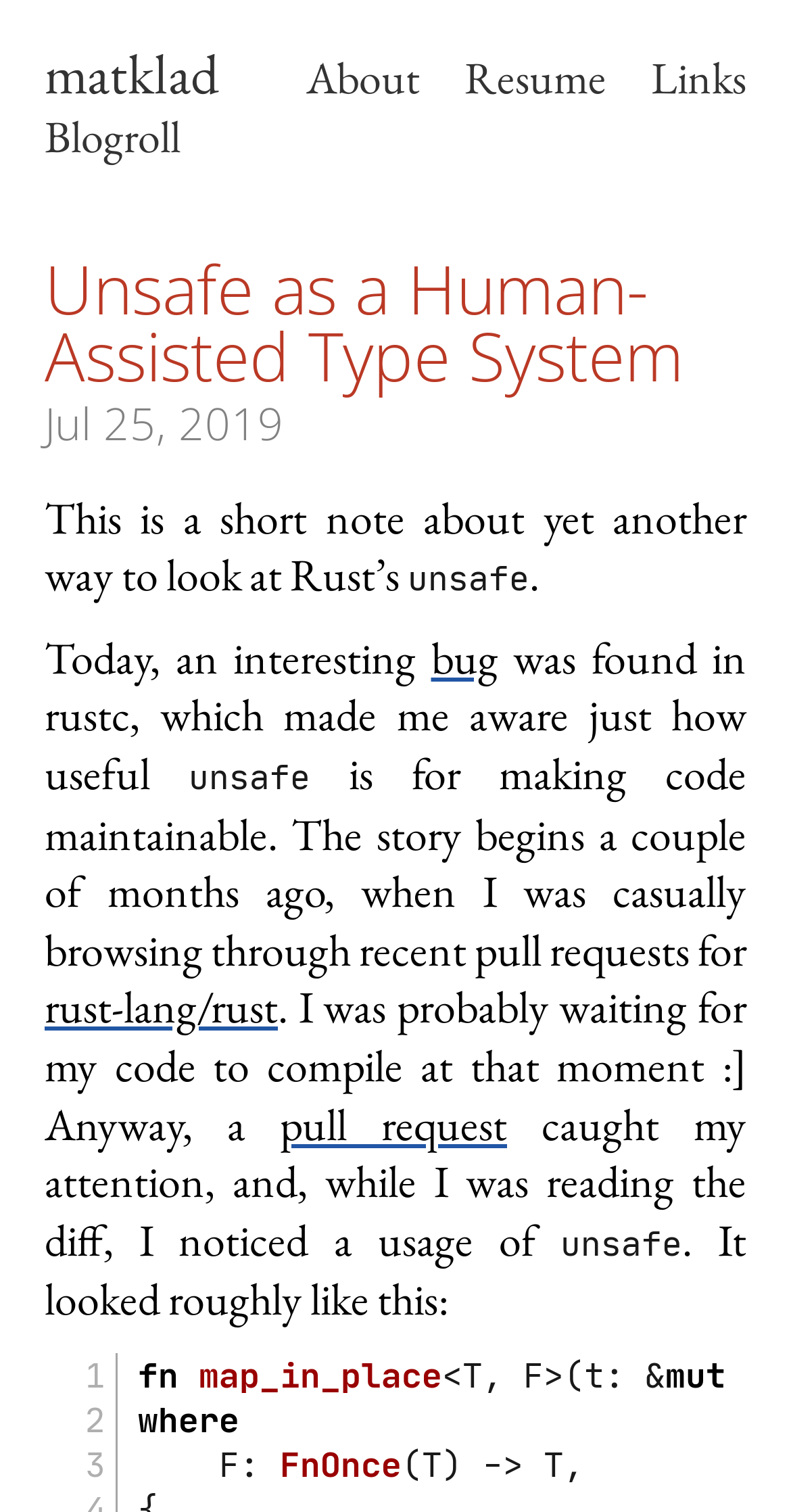What is the author's name?
Provide a detailed and extensive answer to the question.

The author's name can be found in the top-left corner of the webpage, where it says 'matklad' as a link.